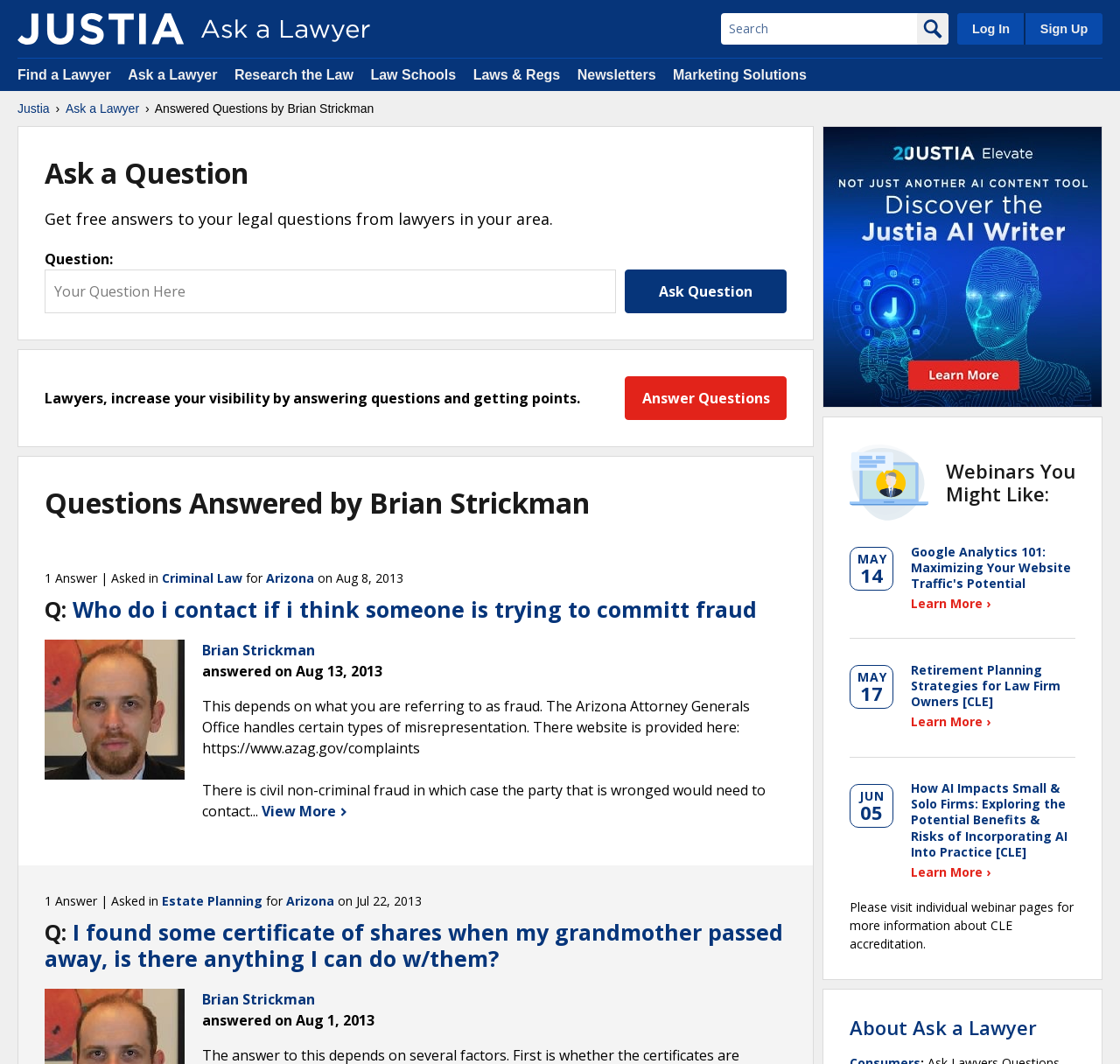How many questions are answered by Brian Strickman?
Give a thorough and detailed response to the question.

I counted the number of questions answered by Brian Strickman by looking at the webpage and finding the sections that start with 'Q:' and are followed by a question. I found two such sections, which means Brian Strickman answered two questions.